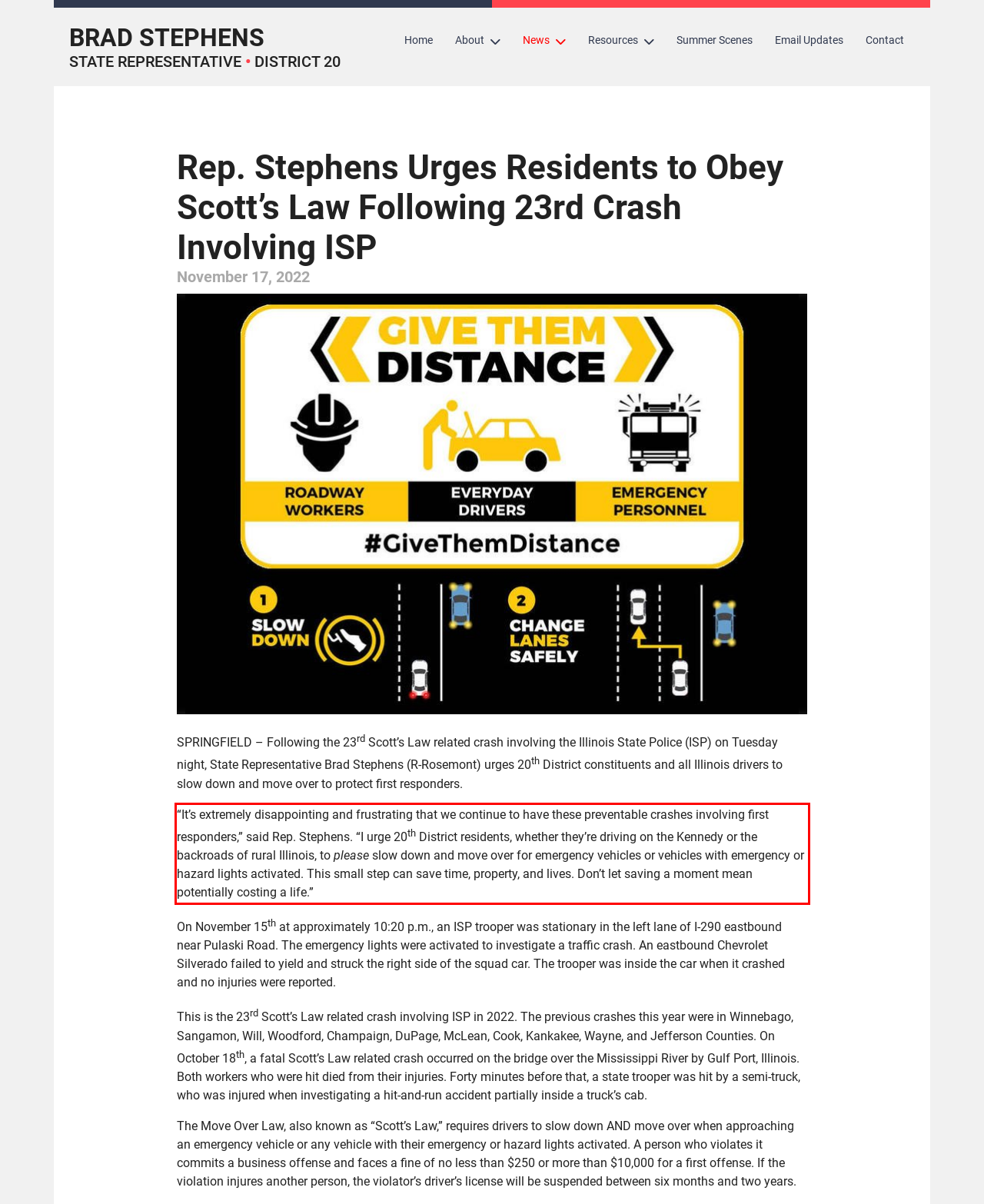Given a screenshot of a webpage, locate the red bounding box and extract the text it encloses.

“It’s extremely disappointing and frustrating that we continue to have these preventable crashes involving first responders,” said Rep. Stephens. “I urge 20th District residents, whether they’re driving on the Kennedy or the backroads of rural Illinois, to please slow down and move over for emergency vehicles or vehicles with emergency or hazard lights activated. This small step can save time, property, and lives. Don’t let saving a moment mean potentially costing a life.”